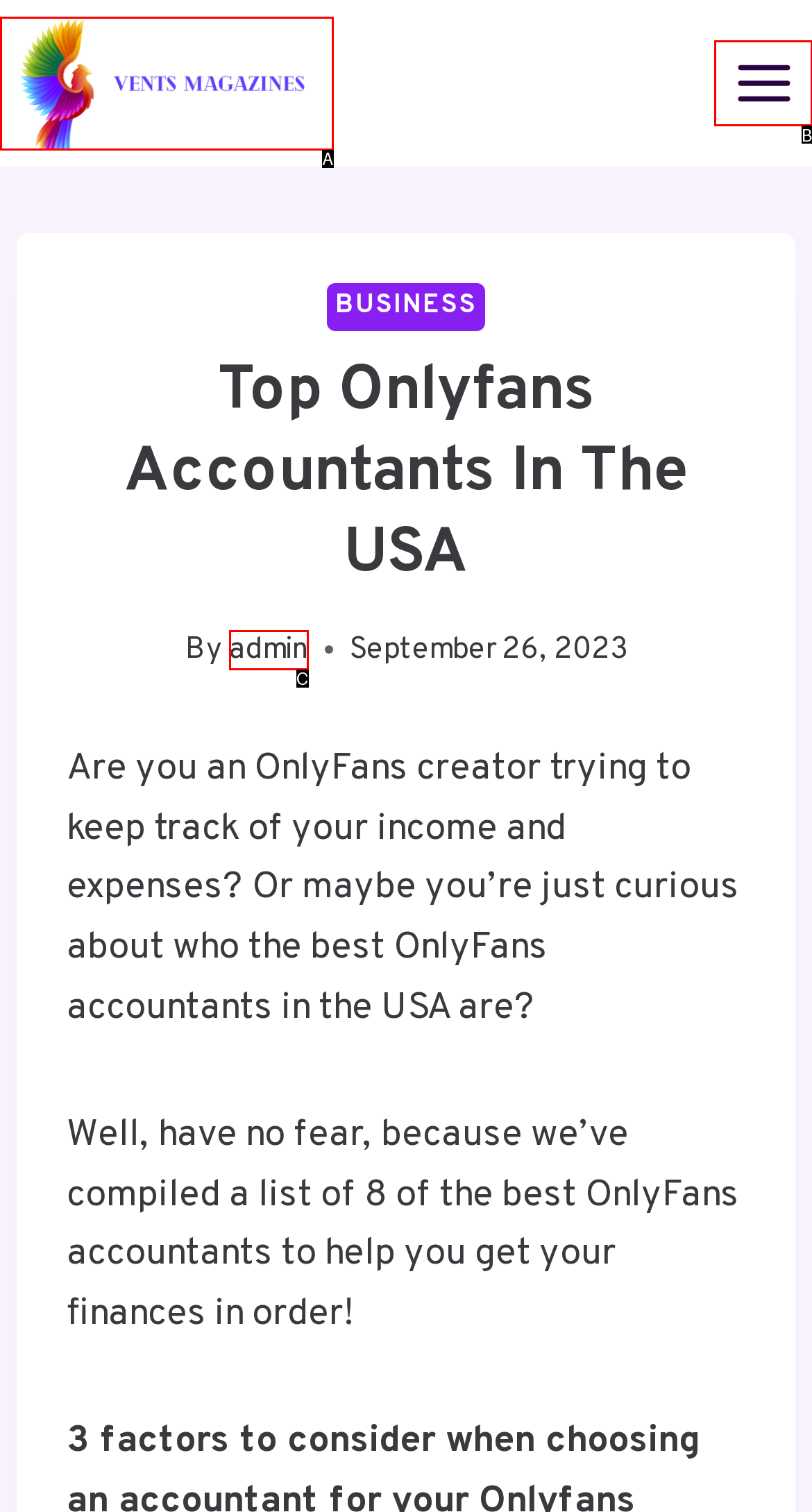Determine which option fits the following description: Toggle Menu
Answer with the corresponding option's letter directly.

B